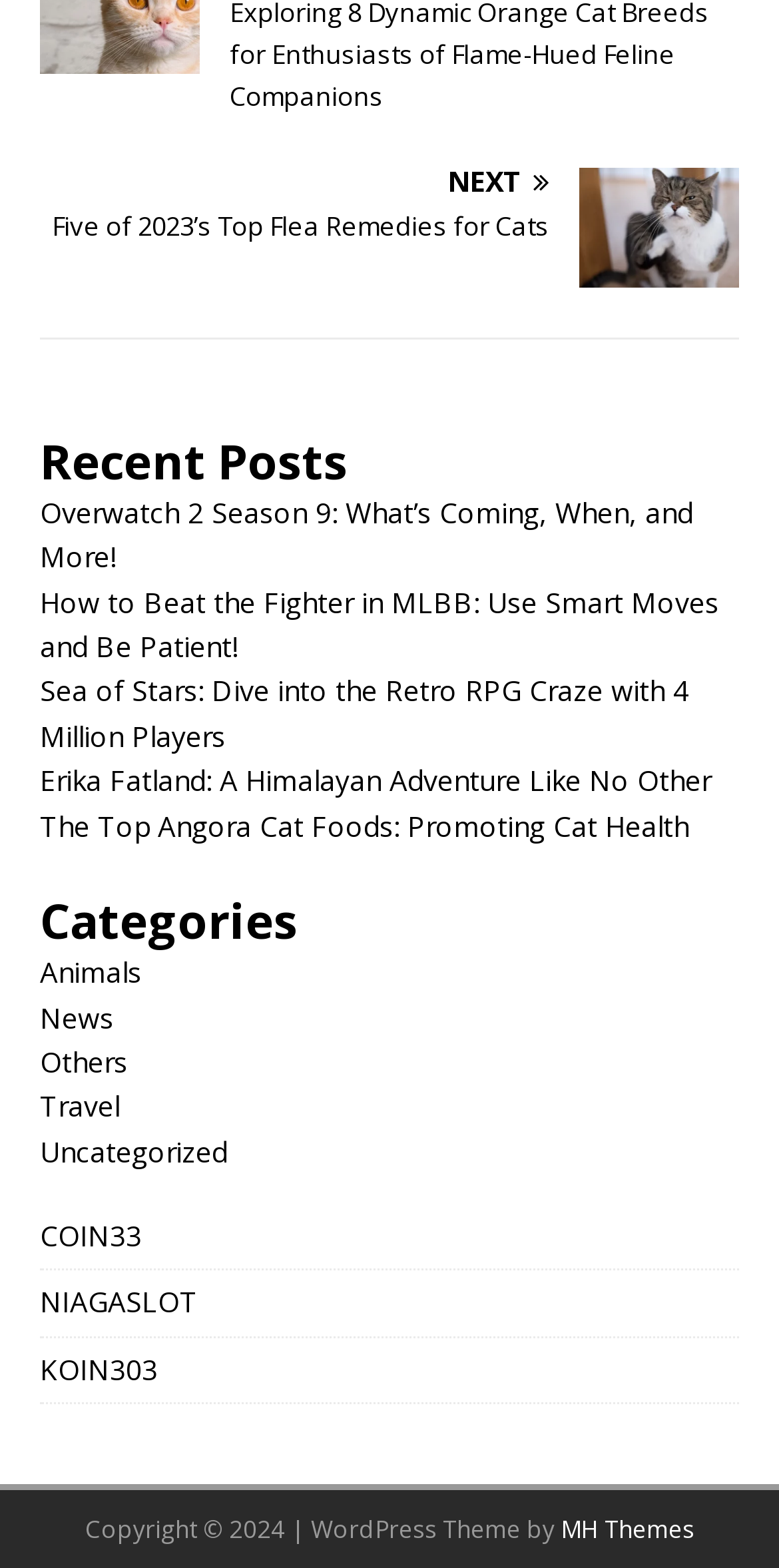Using the element description provided, determine the bounding box coordinates in the format (top-left x, top-left y, bottom-right x, bottom-right y). Ensure that all values are floating point numbers between 0 and 1. Element description: KOIN303

[0.051, 0.853, 0.949, 0.895]